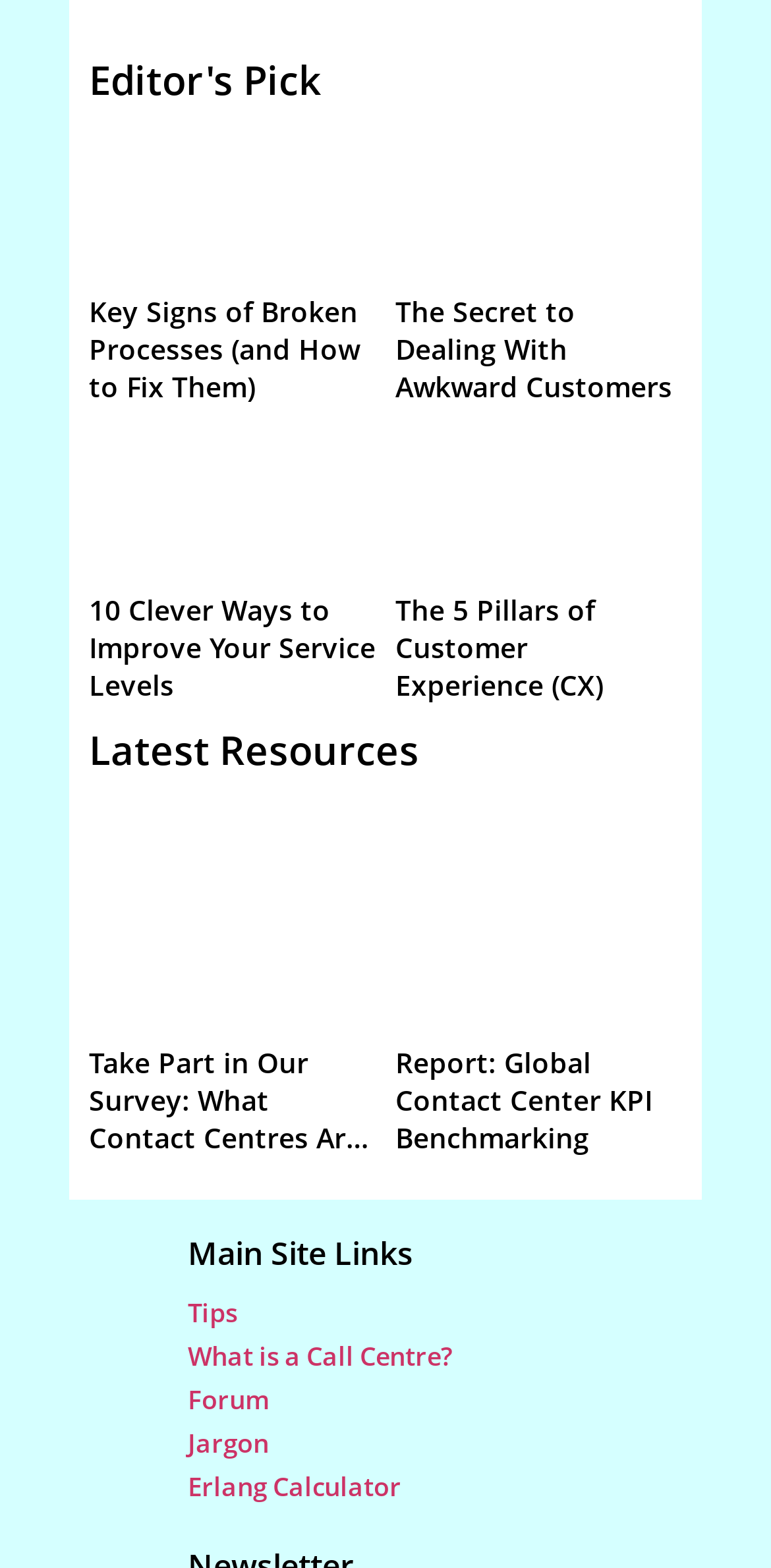Specify the bounding box coordinates of the element's area that should be clicked to execute the given instruction: "Participate in the survey". The coordinates should be four float numbers between 0 and 1, i.e., [left, top, right, bottom].

[0.115, 0.638, 0.487, 0.665]